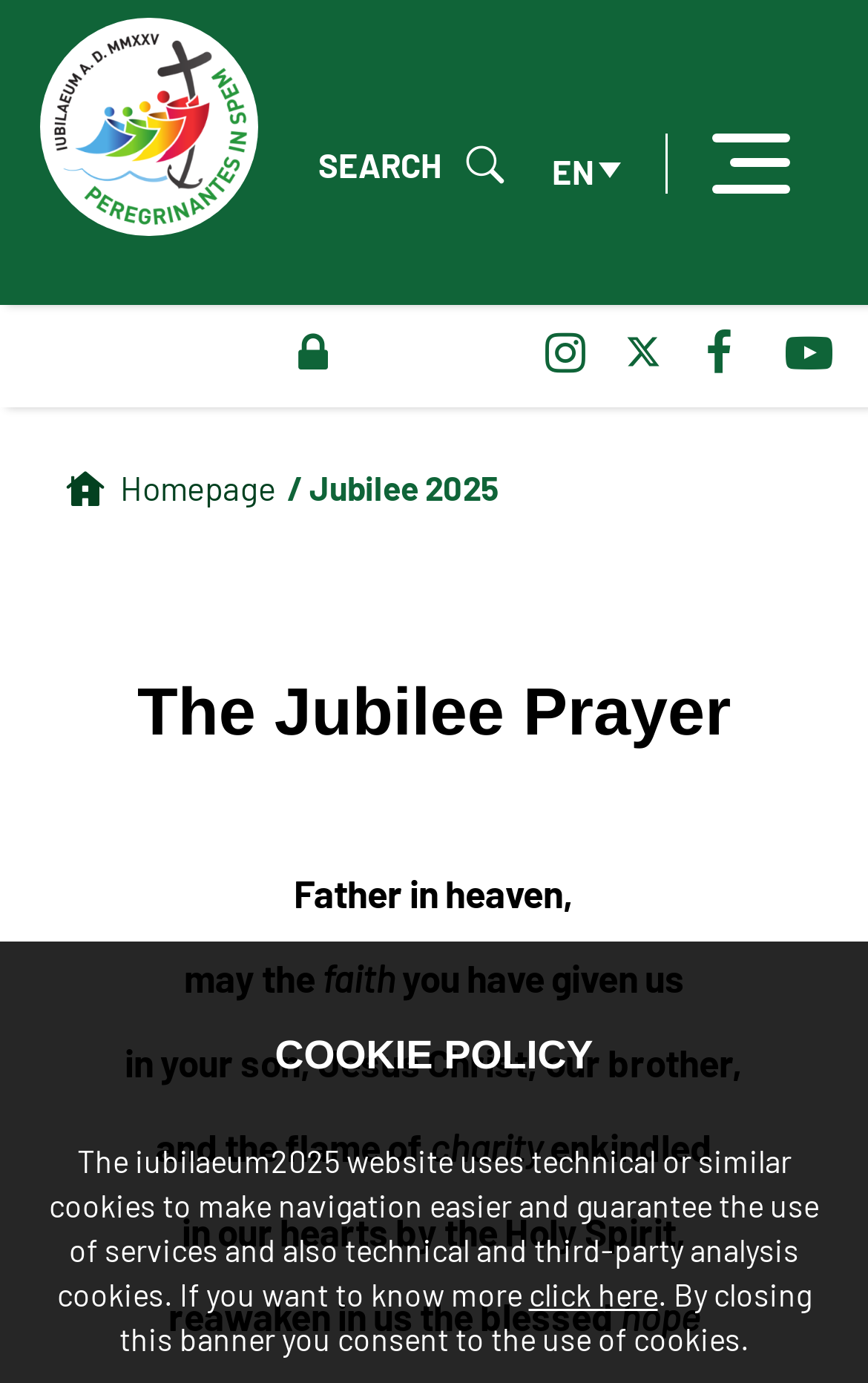Determine the bounding box coordinates of the element's region needed to click to follow the instruction: "Search for a prayer". Provide these coordinates as four float numbers between 0 and 1, formatted as [left, top, right, bottom].

[0.627, 0.013, 0.904, 0.061]